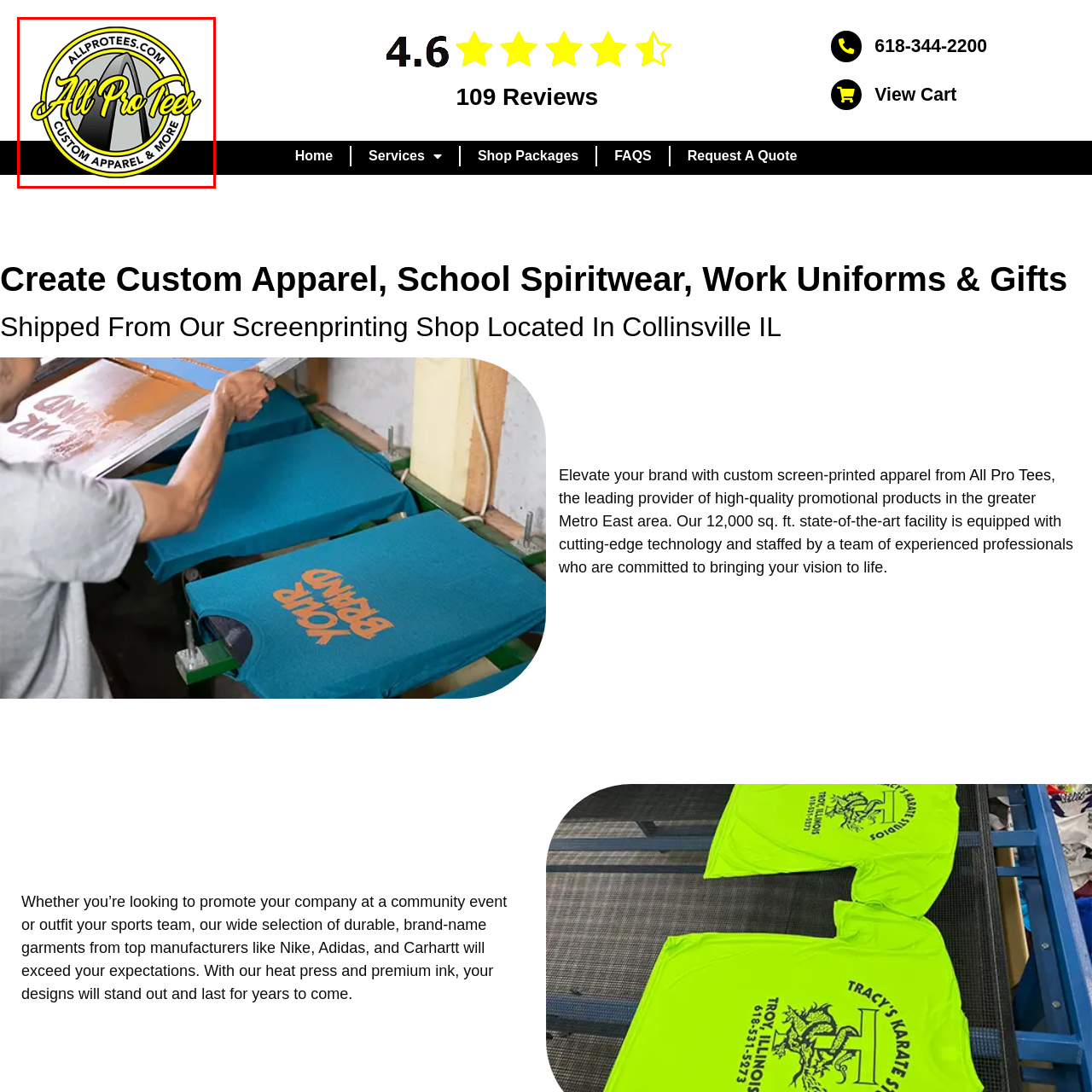Concentrate on the image marked by the red box, What is the shape of the logo design?
 Your answer should be a single word or phrase.

Circular